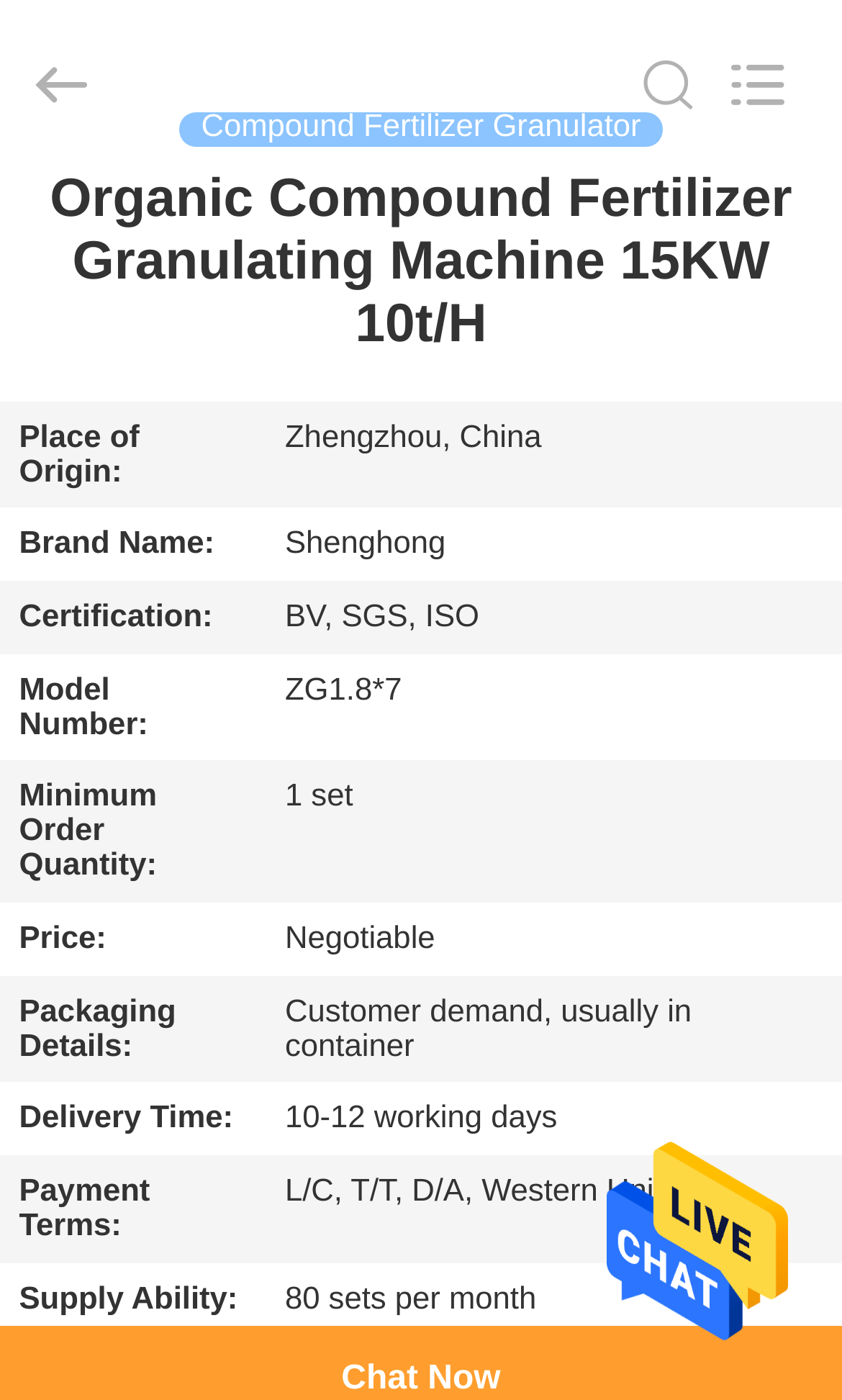Determine the bounding box coordinates of the clickable element to complete this instruction: "Search for products". Provide the coordinates in the format of four float numbers between 0 and 1, [left, top, right, bottom].

[0.0, 0.0, 0.88, 0.12]